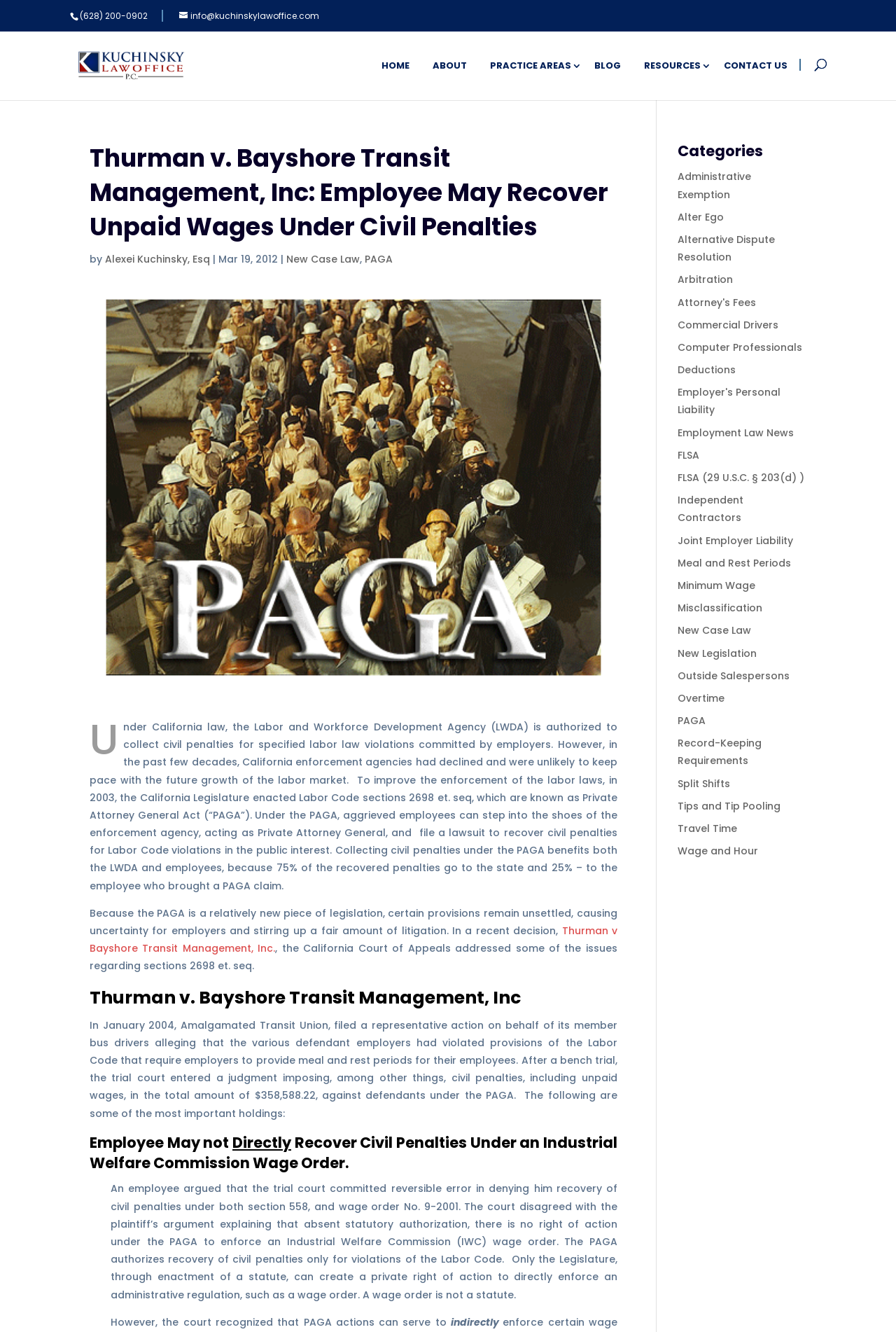Who is the author of the article?
Offer a detailed and full explanation in response to the question.

The author of the article is mentioned below the title of the article, 'Thurman v. Bayshore Transit Management, Inc: Employee May Recover Unpaid Wages Under Civil Penalties'. The author's name is displayed as a link element.